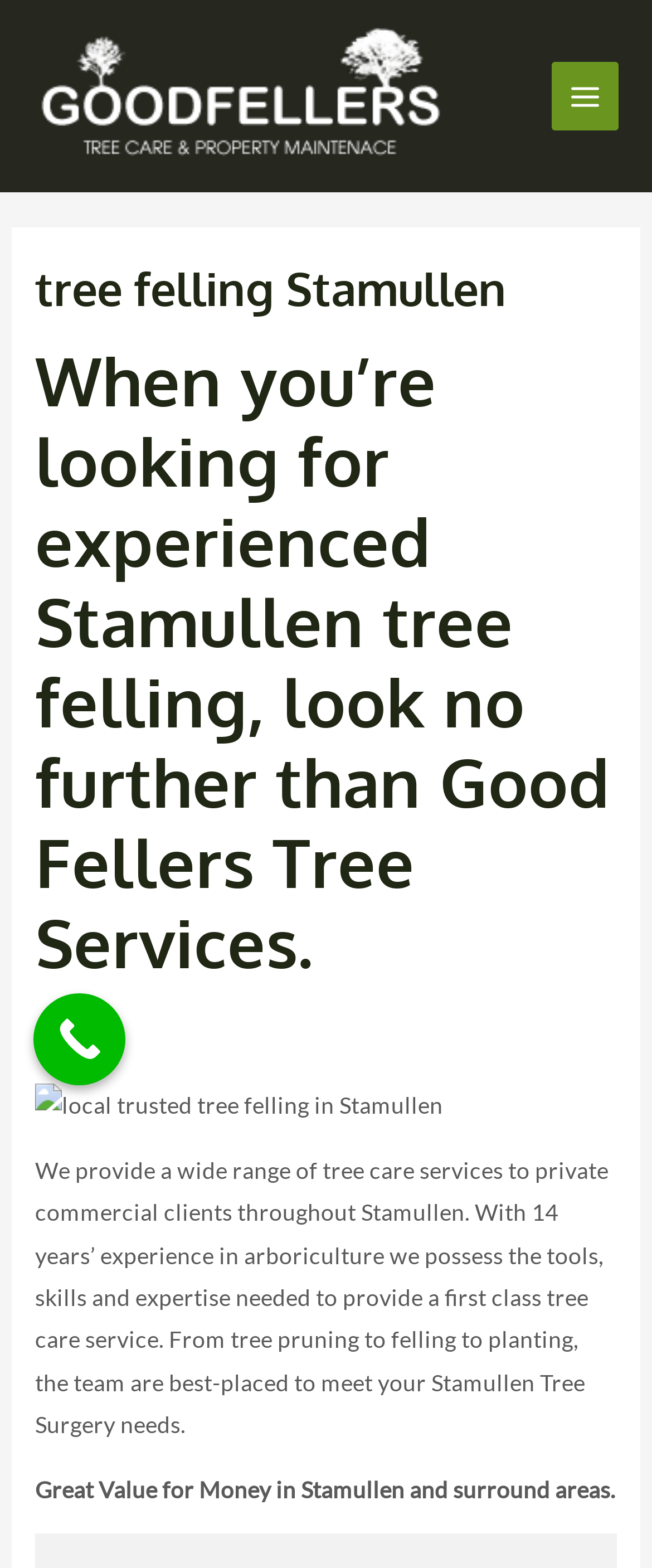Provide an in-depth caption for the contents of the webpage.

The webpage is about Good Fellers Tree Services, a company providing tree felling services in Stamullen. At the top left of the page, there is a link to the company's website, "goodfellers.ie", accompanied by a logo image. To the right of this, there is a button labeled "Main Menu" with an icon image.

Below the top section, there is a header area with a heading that reads "tree felling Stamullen". Underneath this, there is a subheading that describes the company's expertise in tree felling services. 

On the left side of the page, there is an image related to local trusted tree felling in Stamullen. To the right of this image, there is a block of text that describes the company's services, including tree pruning, felling, and planting, and their experience in arboriculture. 

Further down, there is another section of text that highlights the value for money offered by the company in Stamullen and surrounding areas. At the top right of the page, there is a "Call Now Button" link.